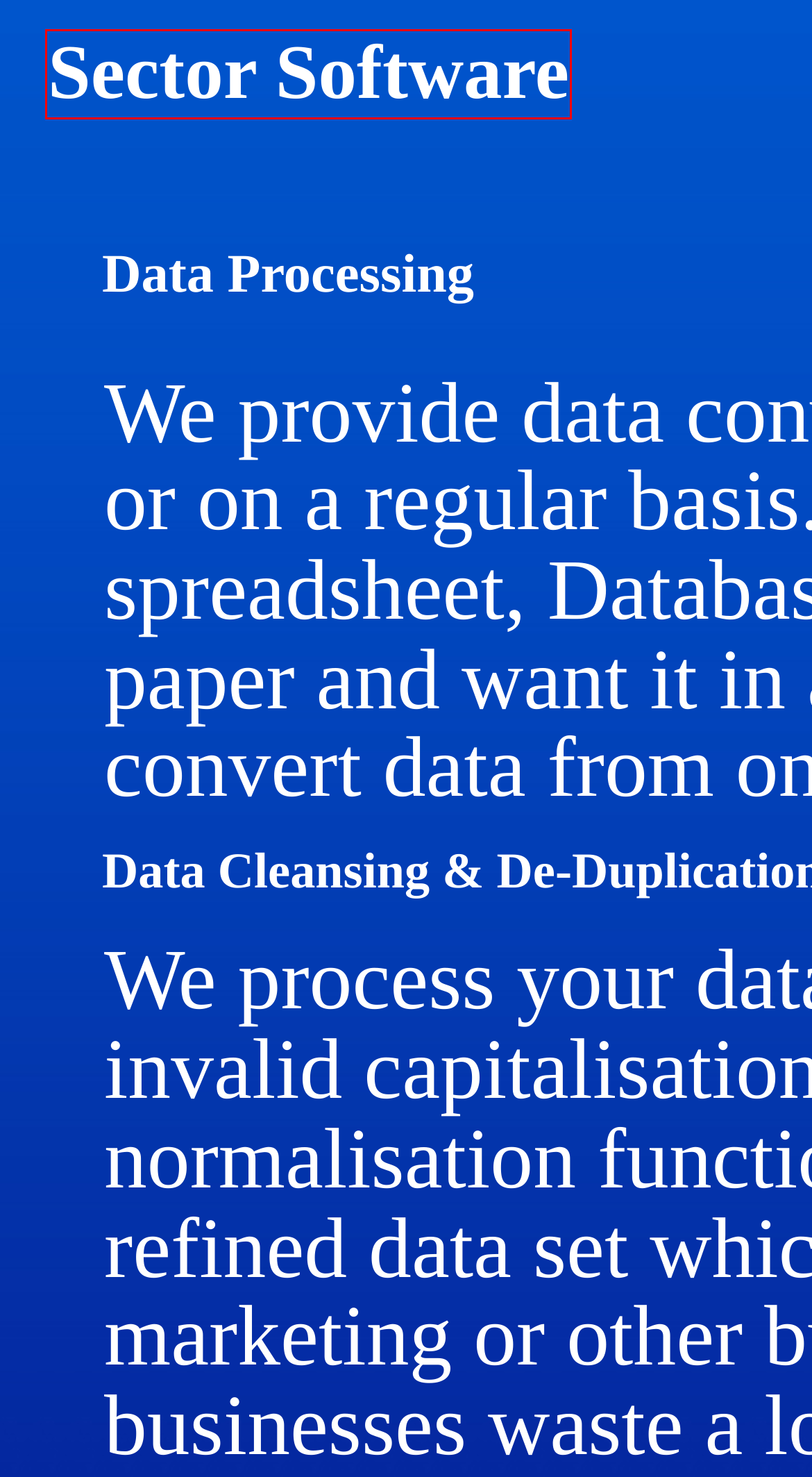Look at the screenshot of a webpage that includes a red bounding box around a UI element. Select the most appropriate webpage description that matches the page seen after clicking the highlighted element. Here are the candidates:
A. Public Speaking - Sector Software
B. History - Sector Software
C. Website maintenance - Sector Software
D. Photo Editing - Sector Software
E. Consultancy - Sector Software
F. Sector Software
G. Social Media Marketing and Internet Marketing - Sector Software
H. Contact - Sector Software

F